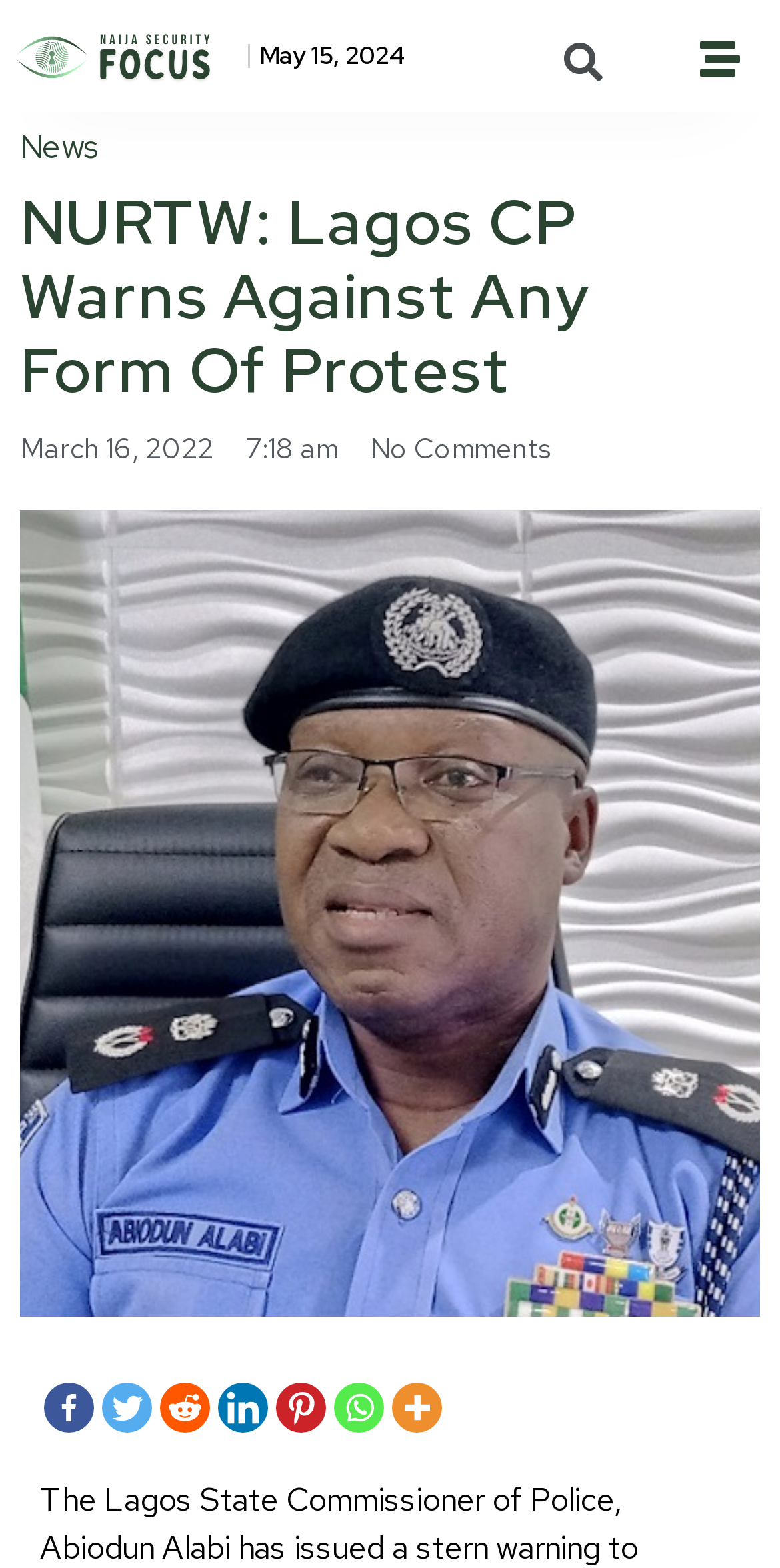Can you find the bounding box coordinates for the element to click on to achieve the instruction: "Check the comments"?

[0.474, 0.273, 0.705, 0.299]